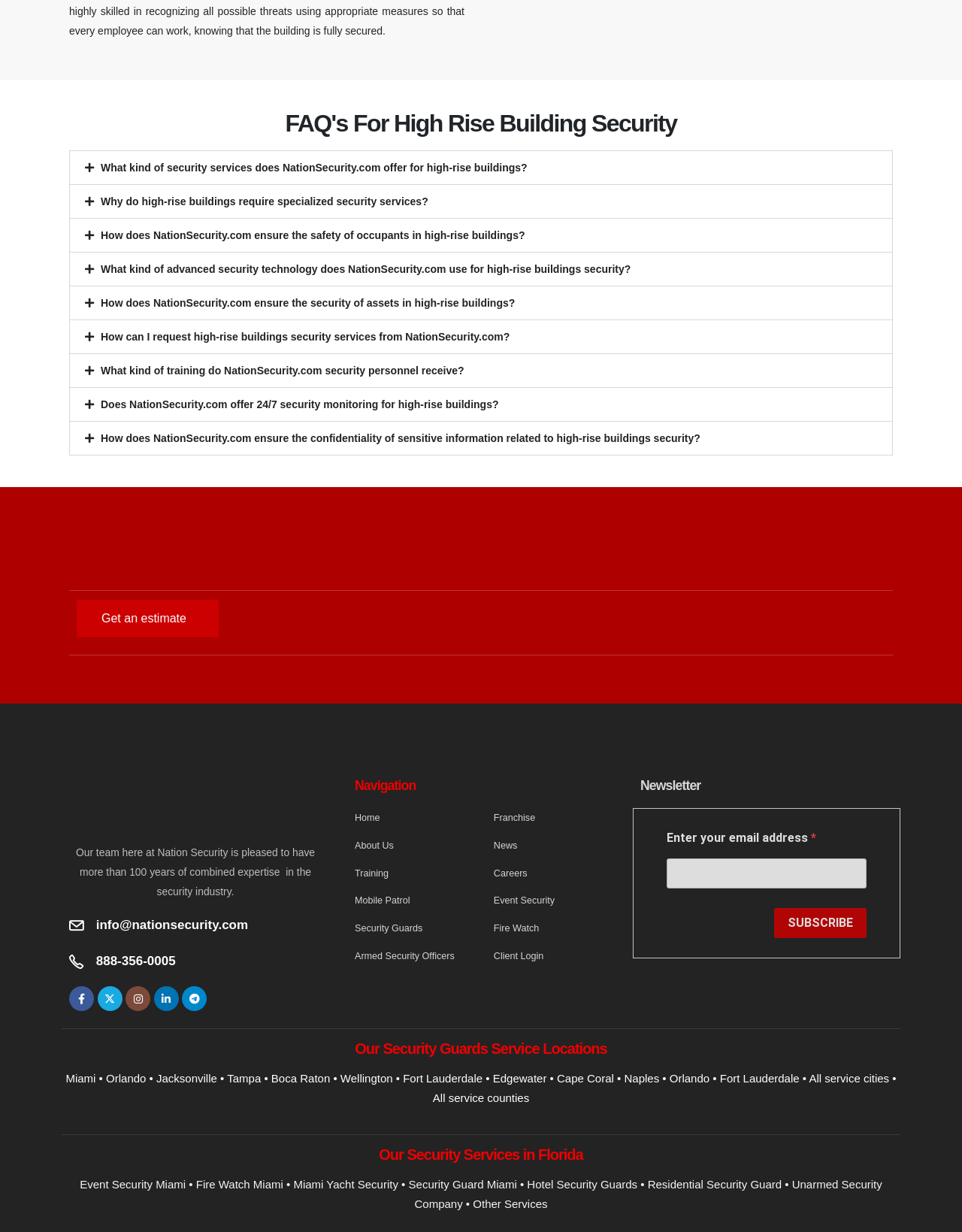Please analyze the image and give a detailed answer to the question:
How many FAQs are listed on this webpage?

By counting the number of button elements with 'FAQ' text, I can see that there are 10 FAQs listed on this webpage.